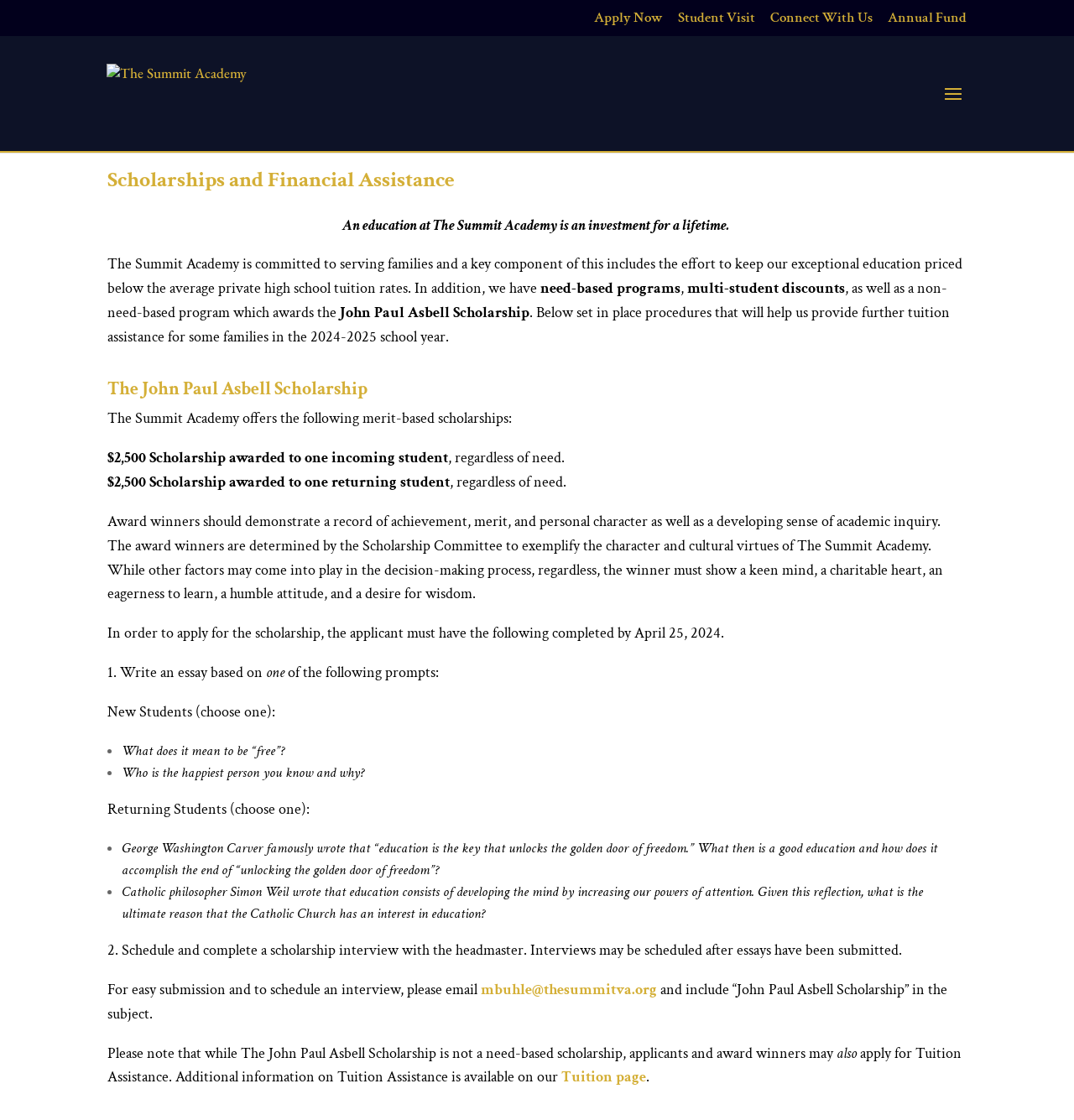Can applicants for the John Paul Asbell Scholarship also apply for Tuition Assistance?
Based on the screenshot, give a detailed explanation to answer the question.

The webpage notes that applicants and award winners of the John Paul Asbell Scholarship may also apply for Tuition Assistance. This information is provided in the paragraph discussing the scholarship application process.